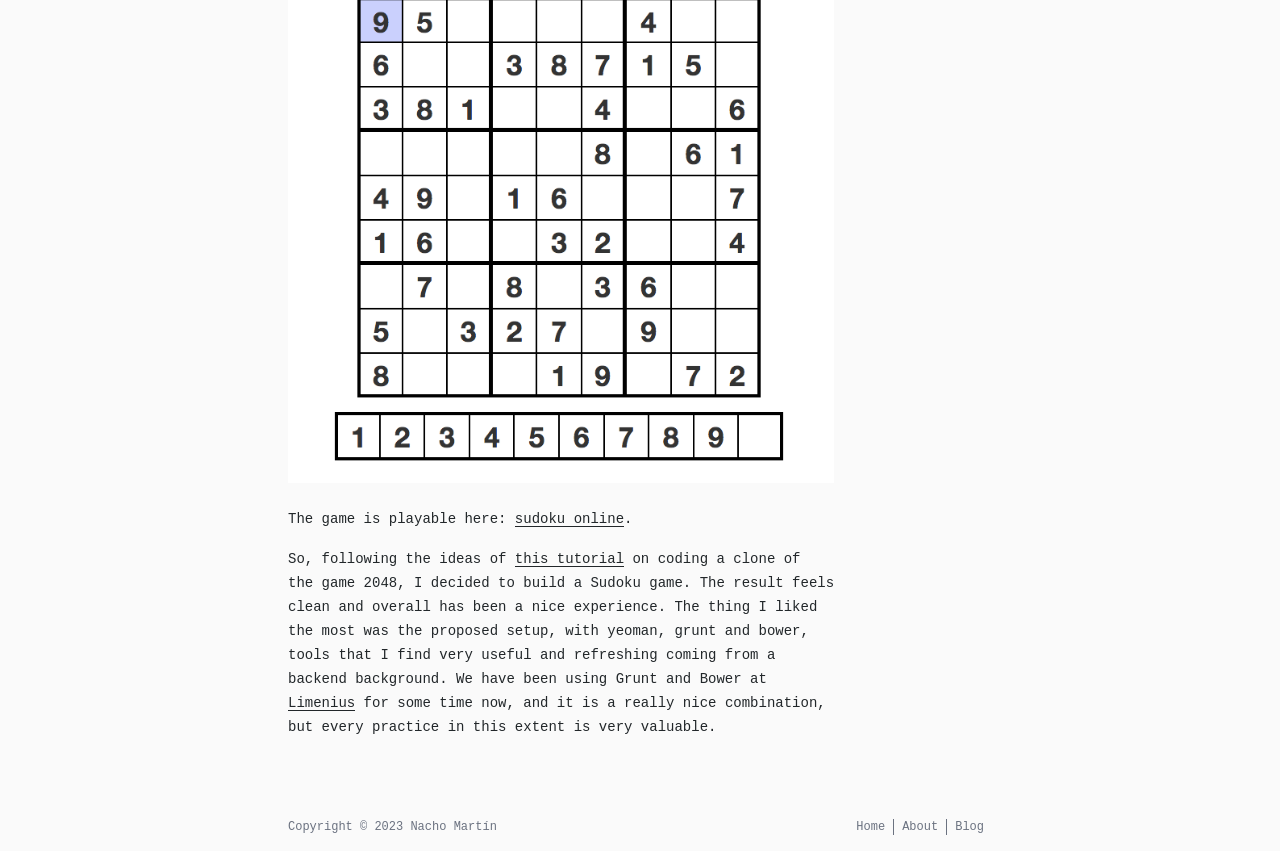Bounding box coordinates should be provided in the format (top-left x, top-left y, bottom-right x, bottom-right y) with all values between 0 and 1. Identify the bounding box for this UI element: Limenius

[0.225, 0.816, 0.278, 0.835]